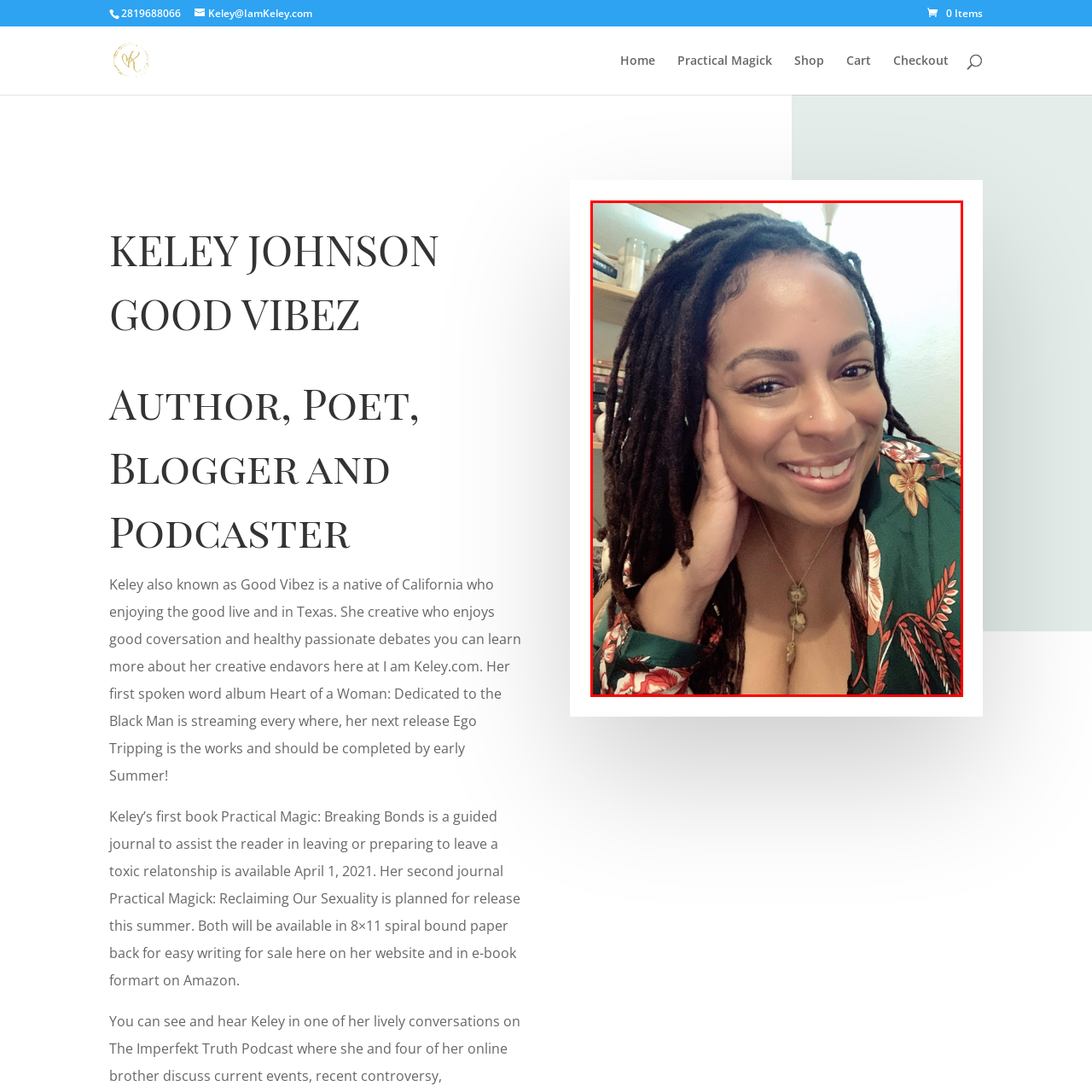What is the woman's pose?
Analyze the visual elements found in the red bounding box and provide a detailed answer to the question, using the information depicted in the image.

The caption describes the woman's pose as 'resting her cheek on her hand', which suggests a gentle and relaxed posture, conveying a sense of confidence.